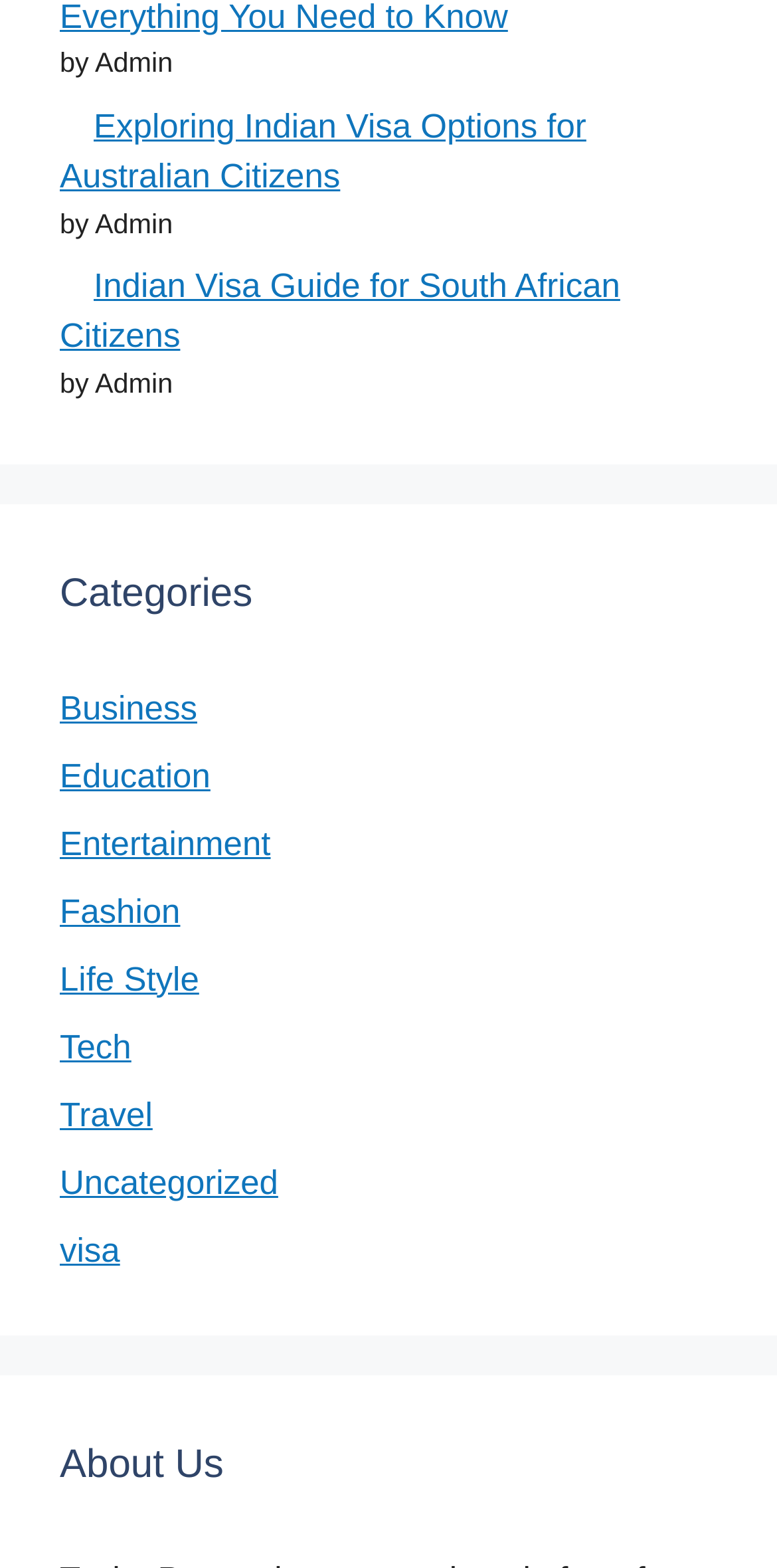Identify the bounding box coordinates of the section to be clicked to complete the task described by the following instruction: "Click on the link to explore Indian Visa options for Australian citizens". The coordinates should be four float numbers between 0 and 1, formatted as [left, top, right, bottom].

[0.077, 0.068, 0.755, 0.125]